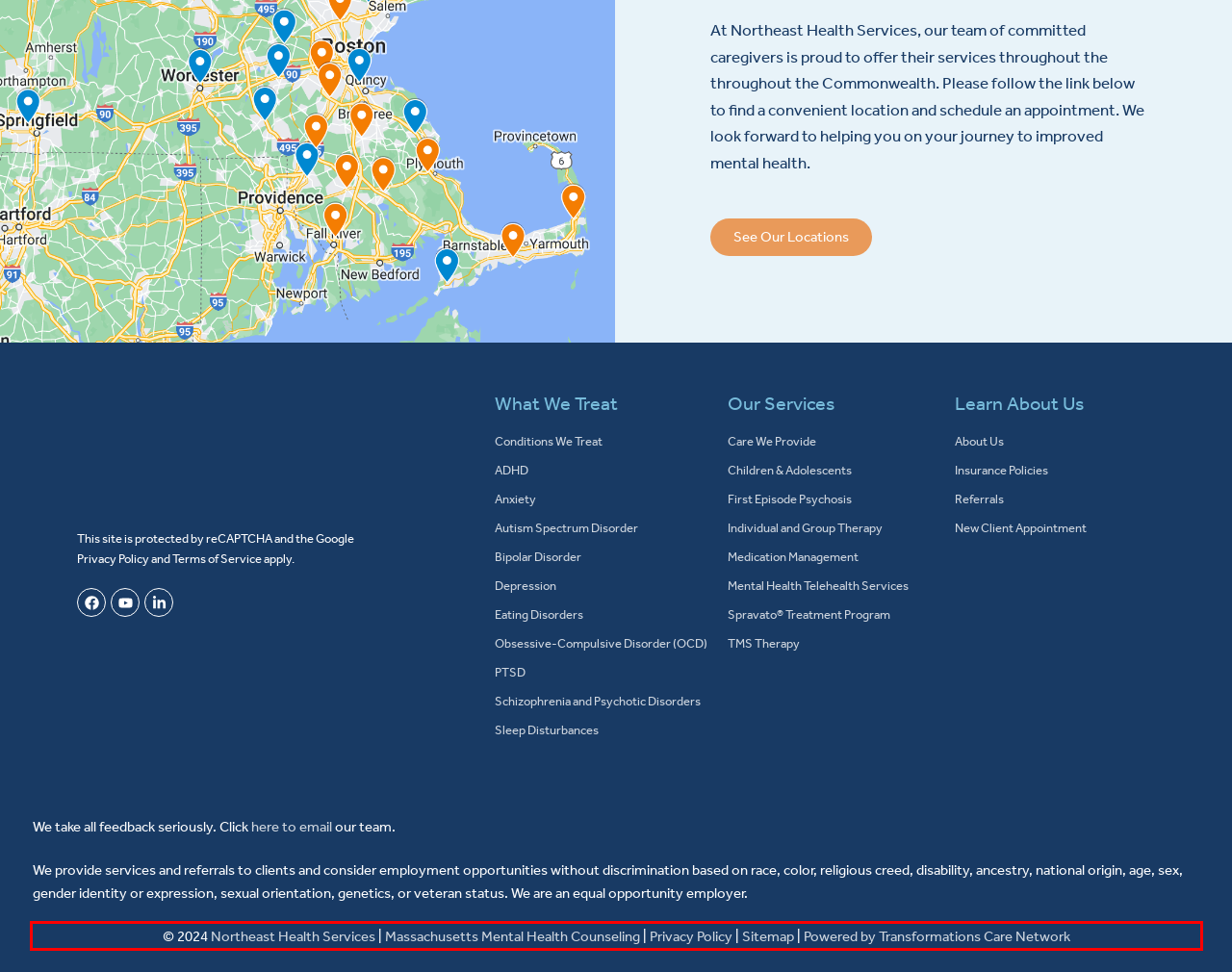Perform OCR on the text inside the red-bordered box in the provided screenshot and output the content.

© 2024 Northeast Health Services | Massachusetts Mental Health Counseling | Privacy Policy | Sitemap | Powered by Transformations Care Network